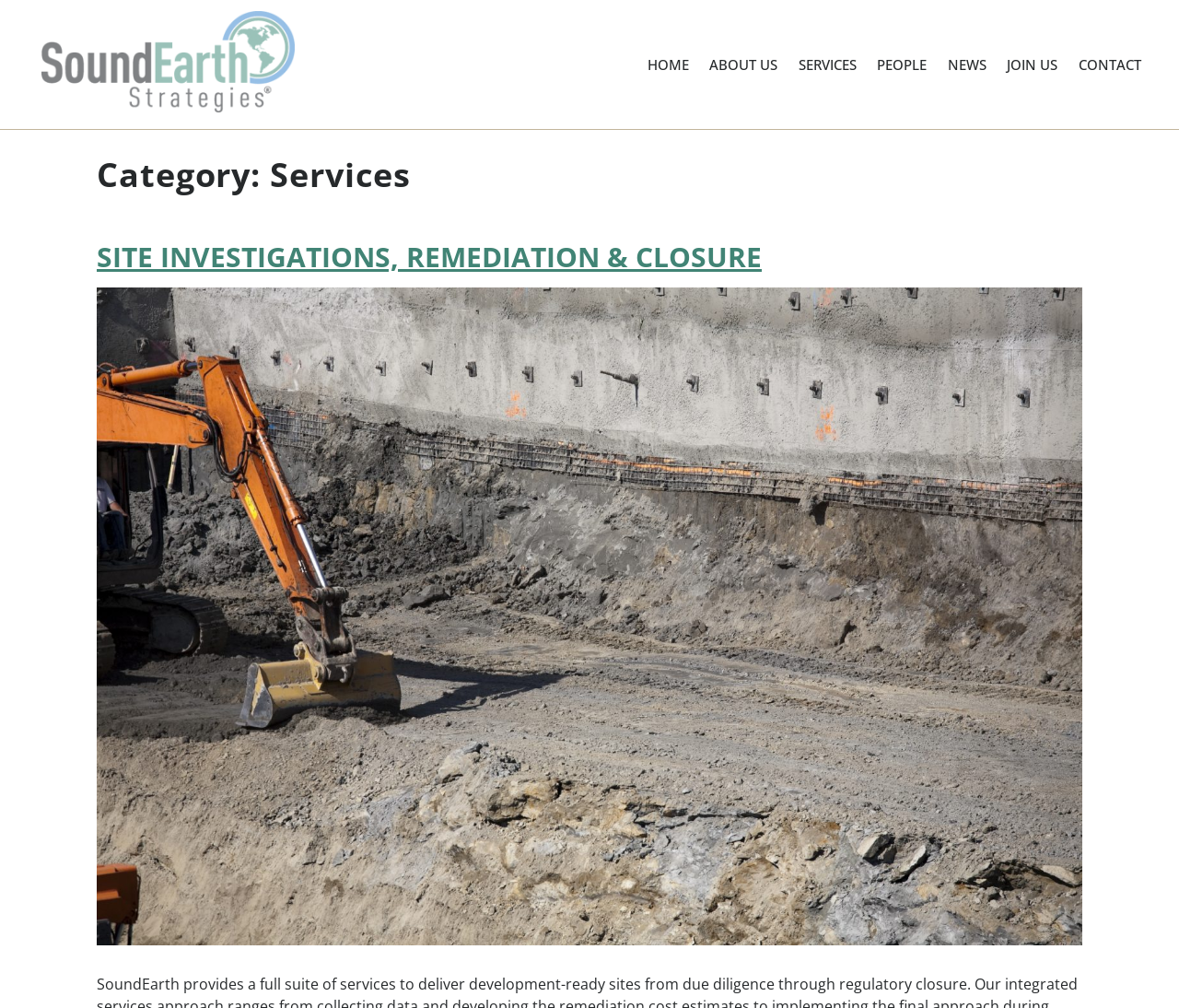Illustrate the webpage's structure and main components comprehensively.

The webpage is titled "Services Archives - SoundEarth Strategies" and features a prominent logo of SoundEarth Strategies at the top left corner, accompanied by a link to the organization's homepage. 

Above the main content area, there is a navigation menu with seven links: "HOME", "ABOUT US", "SERVICES", "PEOPLE", "NEWS", "JOIN US", and "CONTACT", arranged horizontally from left to right.

The main content area is divided into two sections. The top section contains a heading that reads "Category: Services", indicating that the page archives services-related content. Below this heading, there is another heading that reads "SITE INVESTIGATIONS, REMEDIATION & CLOSURE", which is a specific service offered by SoundEarth Strategies. This heading is accompanied by a link to a page that provides more information about this service.

Overall, the webpage appears to be a services archive page for SoundEarth Strategies, providing an overview of the services they offer and allowing users to access more information about each service.